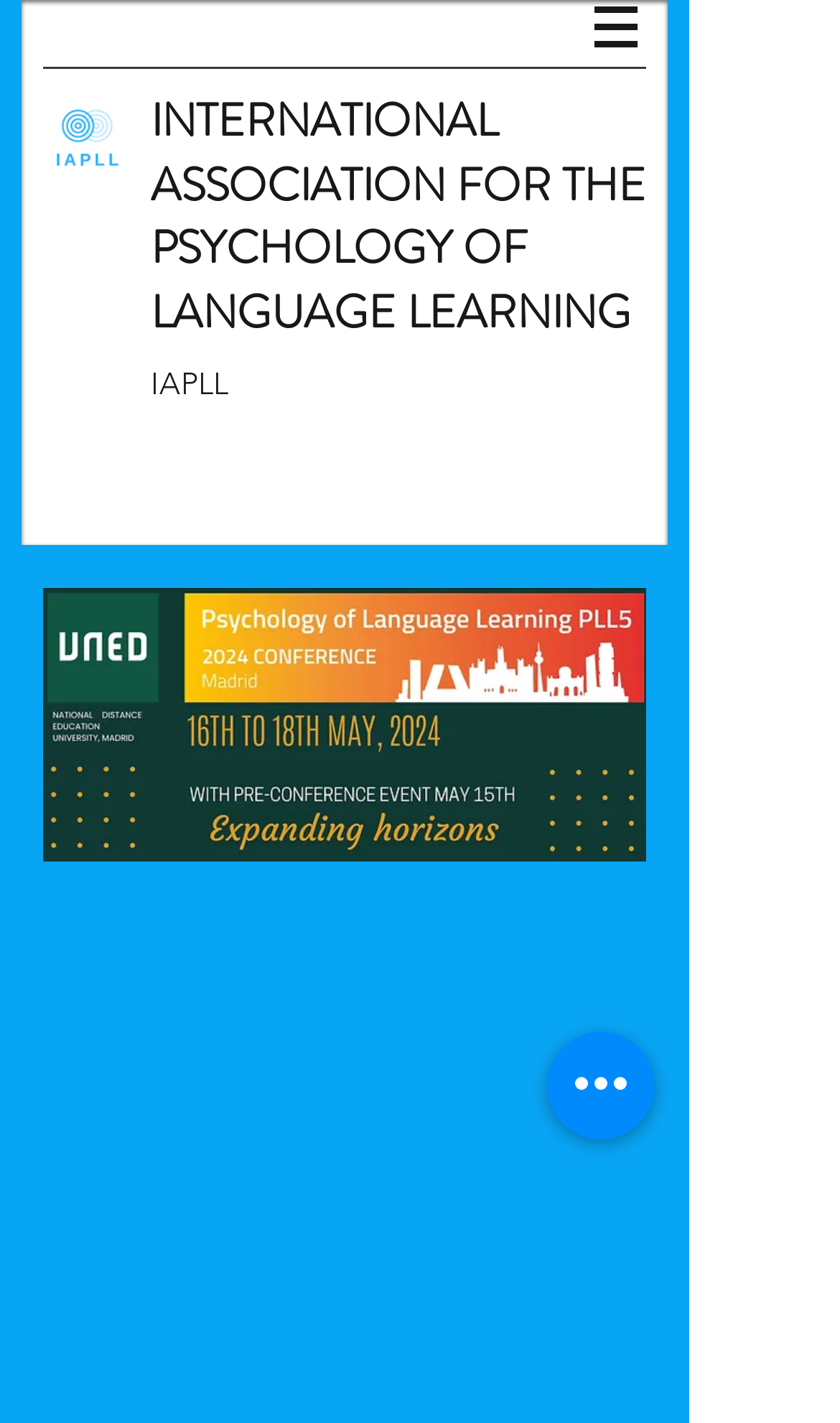Based on the element description aria-label="Quick actions", identify the bounding box of the UI element in the given webpage screenshot. The coordinates should be in the format (top-left x, top-left y, bottom-right x, bottom-right y) and must be between 0 and 1.

[0.651, 0.725, 0.779, 0.801]